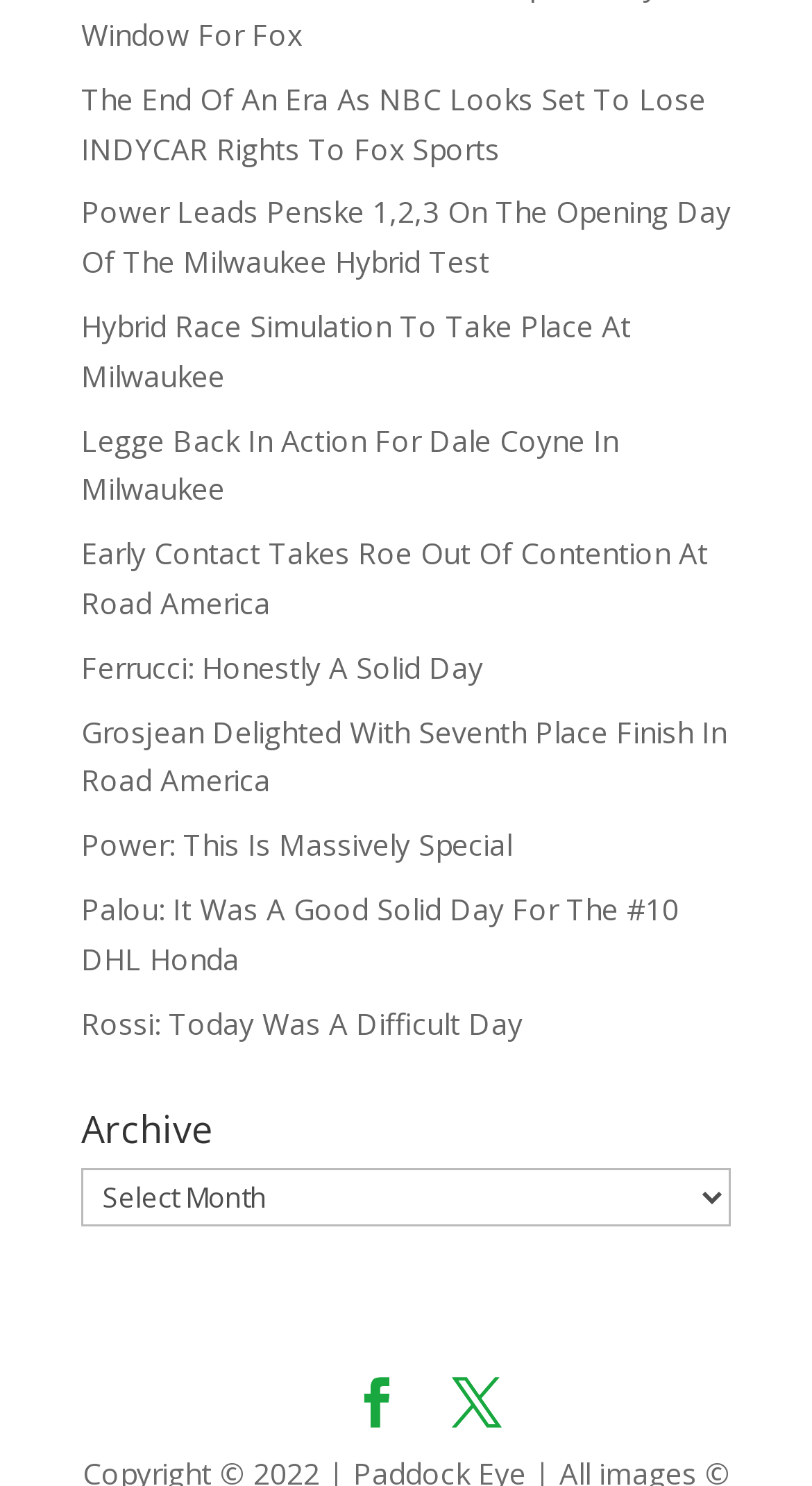Use a single word or phrase to respond to the question:
What is the text of the heading element?

Archive